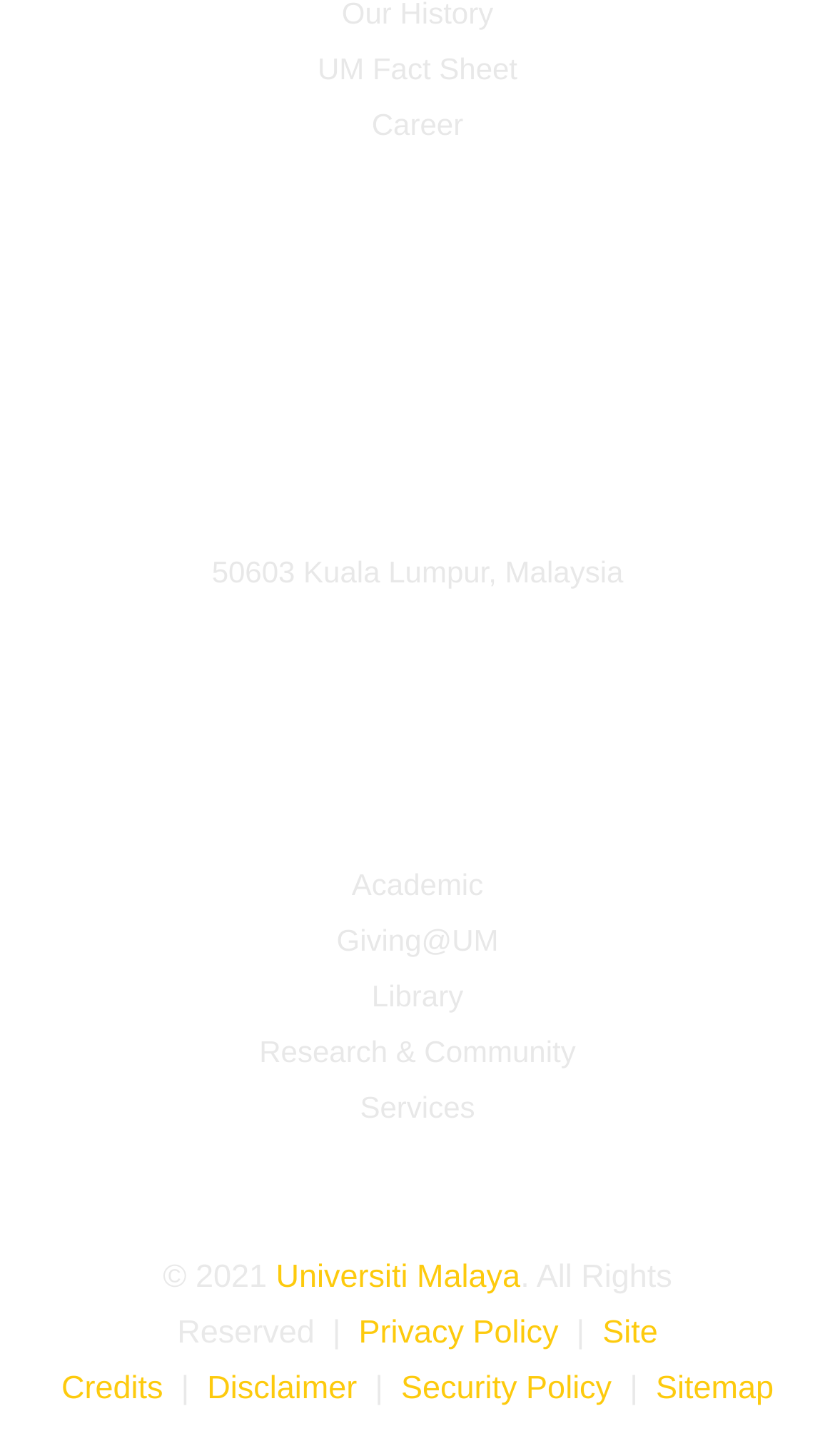Find the bounding box coordinates for the area you need to click to carry out the instruction: "Read the Privacy Policy". The coordinates should be four float numbers between 0 and 1, indicated as [left, top, right, bottom].

[0.429, 0.904, 0.669, 0.929]